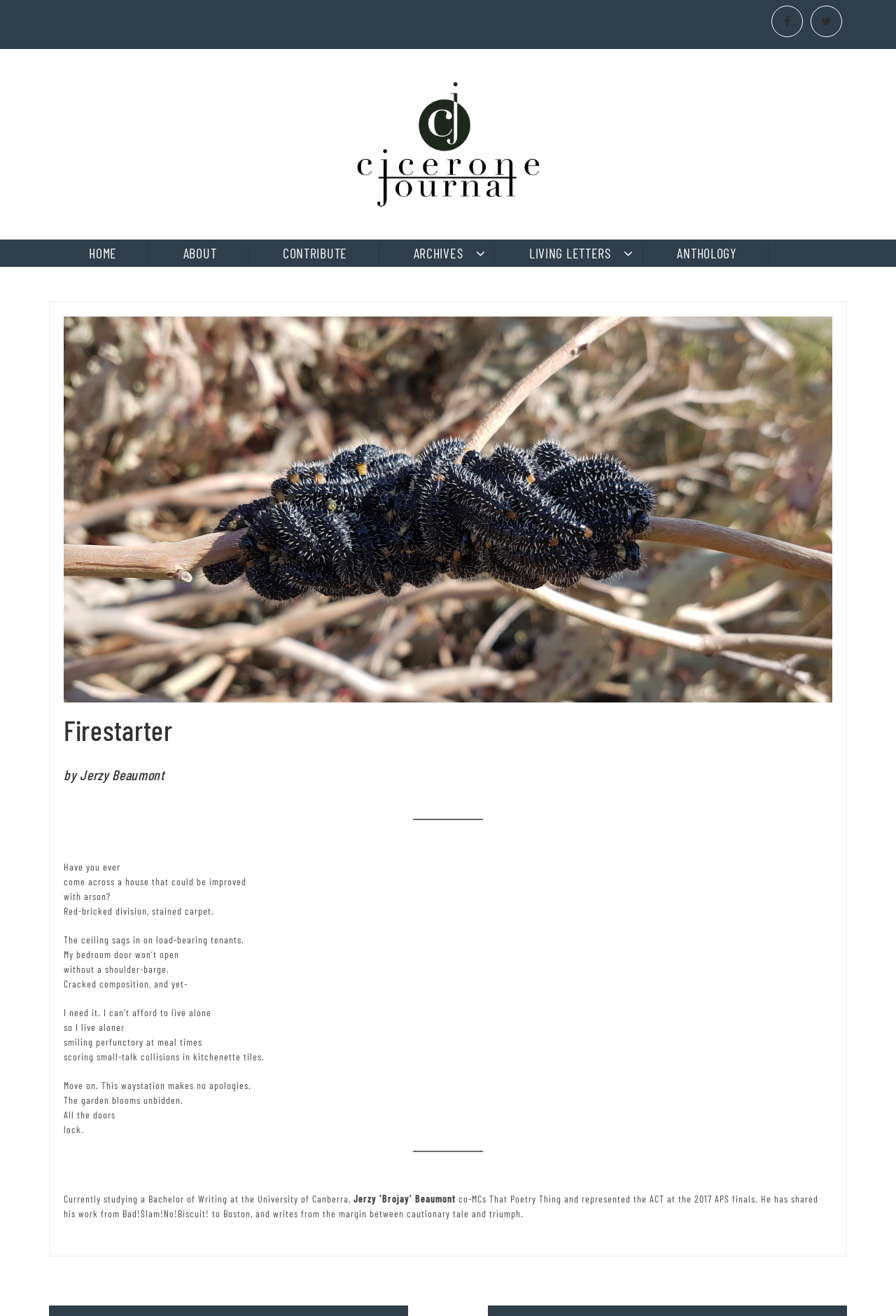Please identify the bounding box coordinates of the element's region that I should click in order to complete the following instruction: "Read the article by Jerzy Beaumont". The bounding box coordinates consist of four float numbers between 0 and 1, i.e., [left, top, right, bottom].

[0.055, 0.229, 0.945, 0.981]